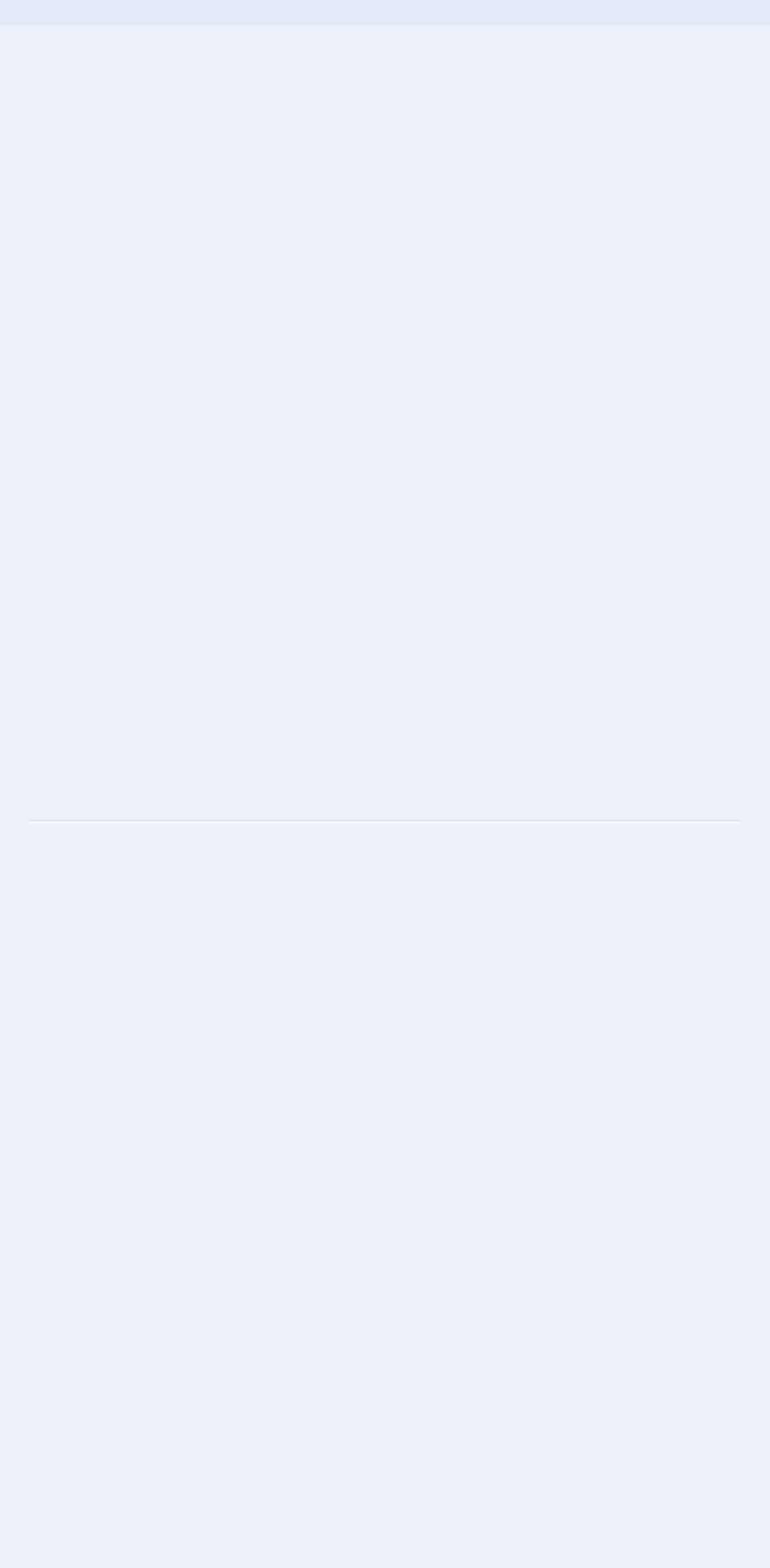Identify the bounding box coordinates of the area that should be clicked in order to complete the given instruction: "Learn more about 'Color Consultation'". The bounding box coordinates should be four float numbers between 0 and 1, i.e., [left, top, right, bottom].

[0.038, 0.955, 0.962, 0.985]